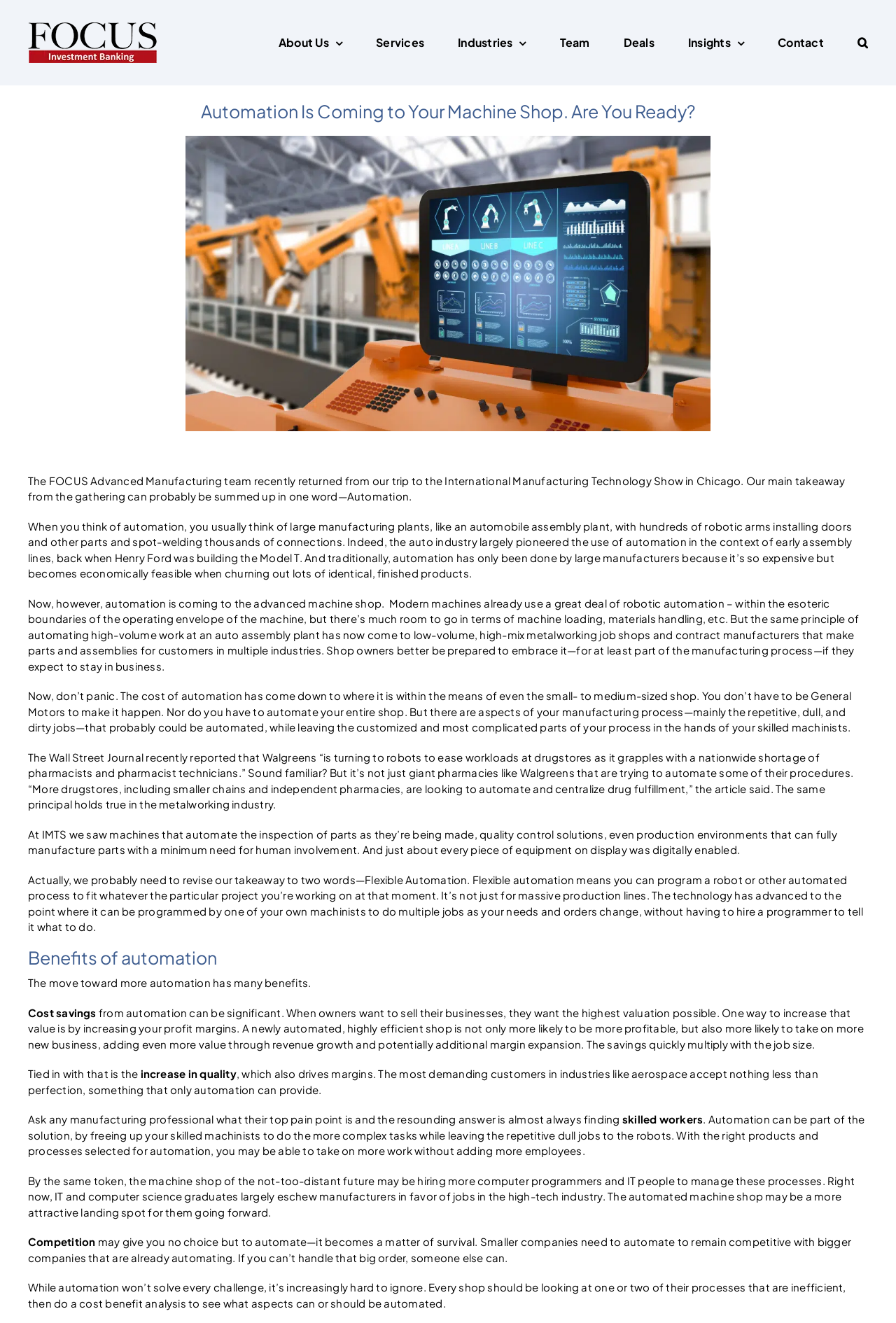Could you determine the bounding box coordinates of the clickable element to complete the instruction: "Click the 'Pinturas Nevado' link"? Provide the coordinates as four float numbers between 0 and 1, i.e., [left, top, right, bottom].

None